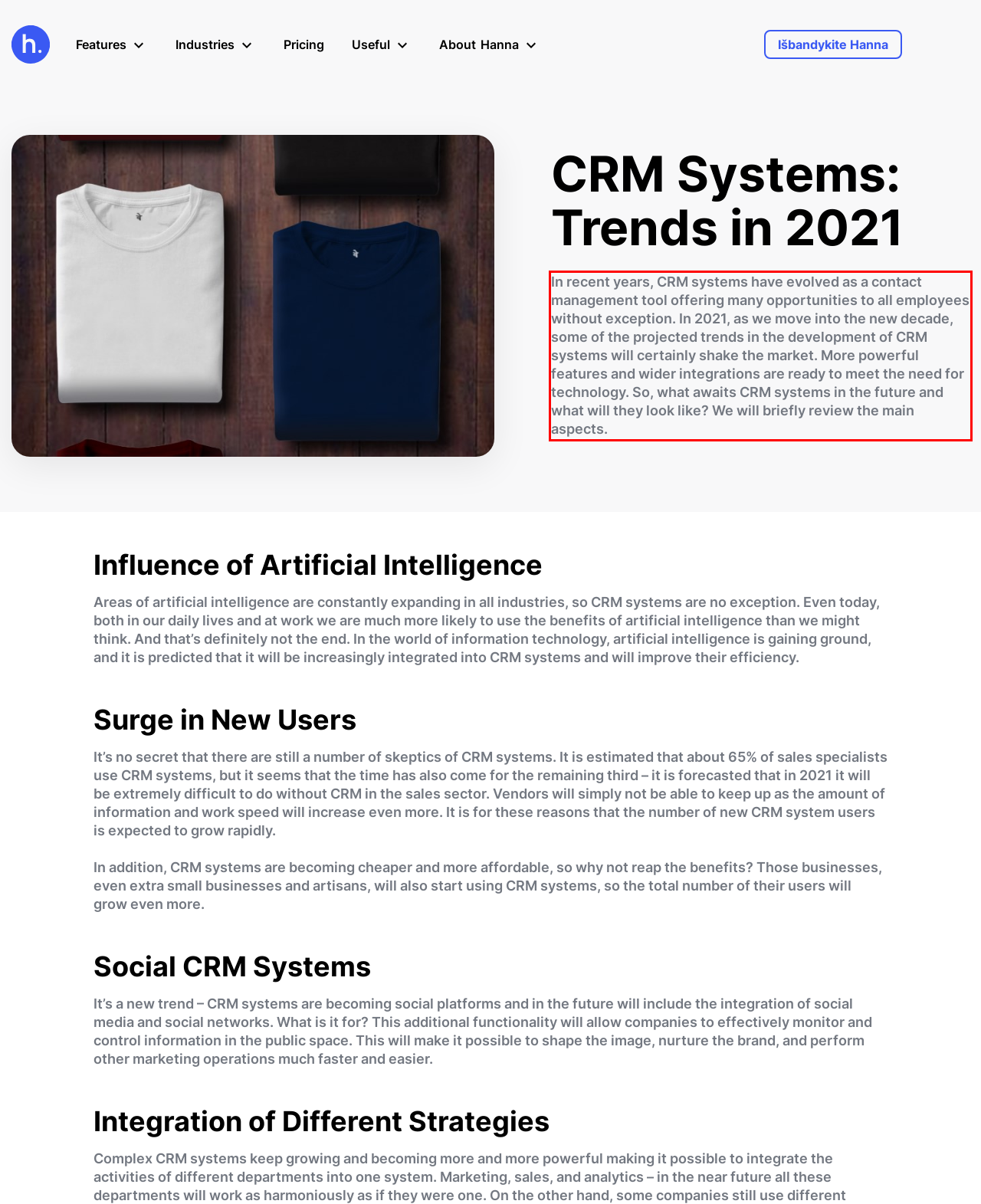You are provided with a webpage screenshot that includes a red rectangle bounding box. Extract the text content from within the bounding box using OCR.

In recent years, CRM systems have evolved as a contact management tool offering many opportunities to all employees without exception. In 2021, as we move into the new decade, some of the projected trends in the development of CRM systems will certainly shake the market. More powerful features and wider integrations are ready to meet the need for technology. So, what awaits CRM systems in the future and what will they look like? We will briefly review the main aspects.